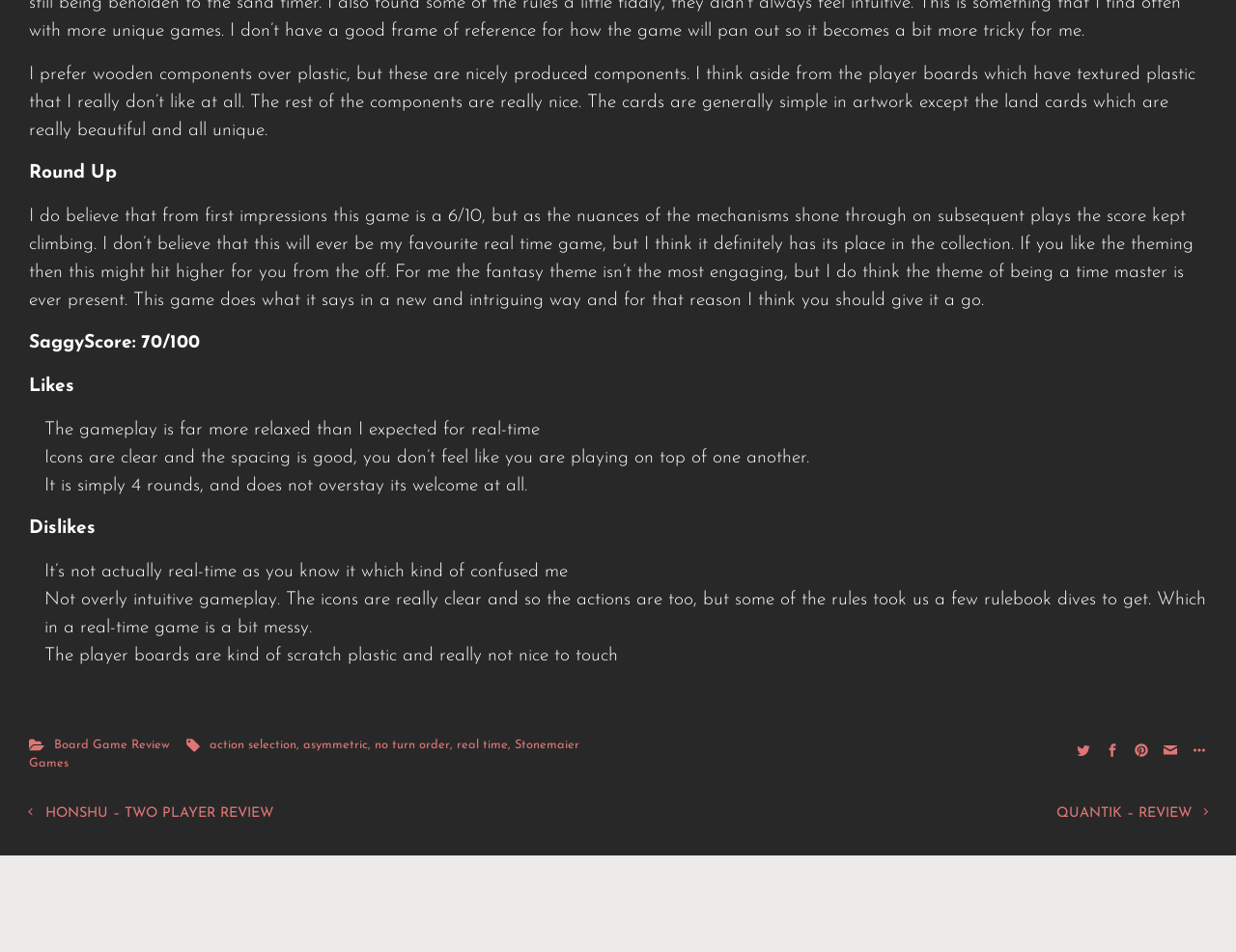Determine the bounding box coordinates of the region I should click to achieve the following instruction: "Sign in with LinkedIn". Ensure the bounding box coordinates are four float numbers between 0 and 1, i.e., [left, top, right, bottom].

None